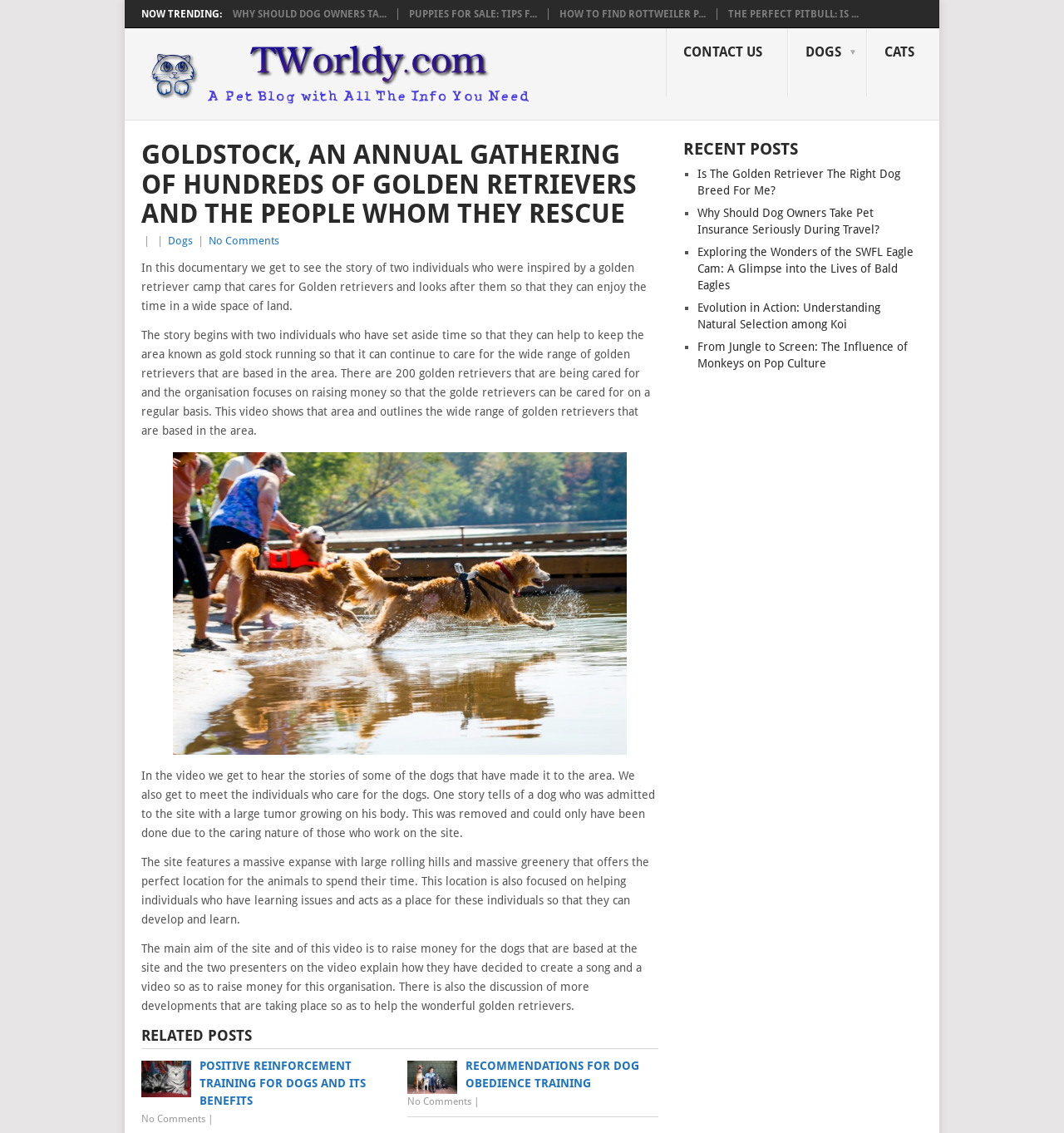Find the bounding box of the element with the following description: "Dogs". The coordinates must be four float numbers between 0 and 1, formatted as [left, top, right, bottom].

[0.741, 0.025, 0.815, 0.085]